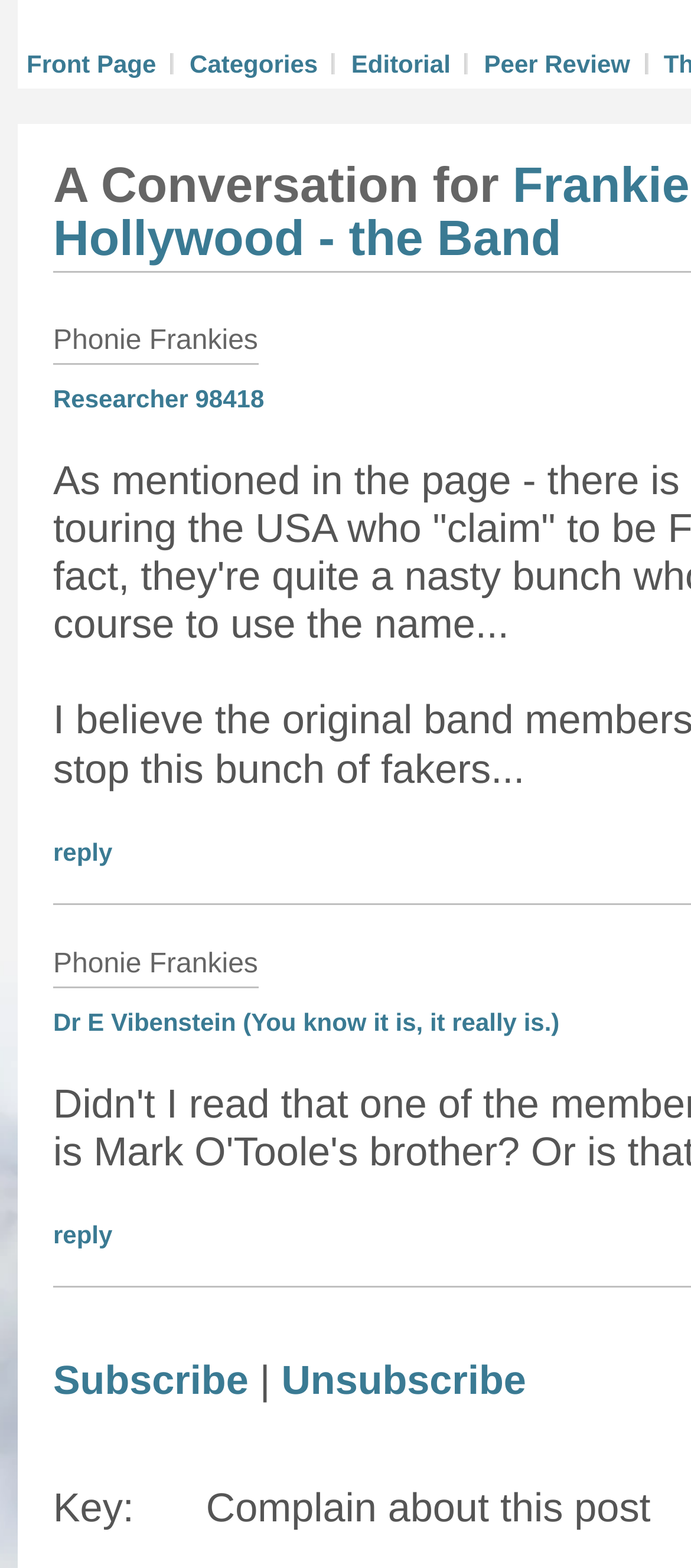What is the purpose of the 'Subscribe' link?
Based on the image, provide your answer in one word or phrase.

To subscribe